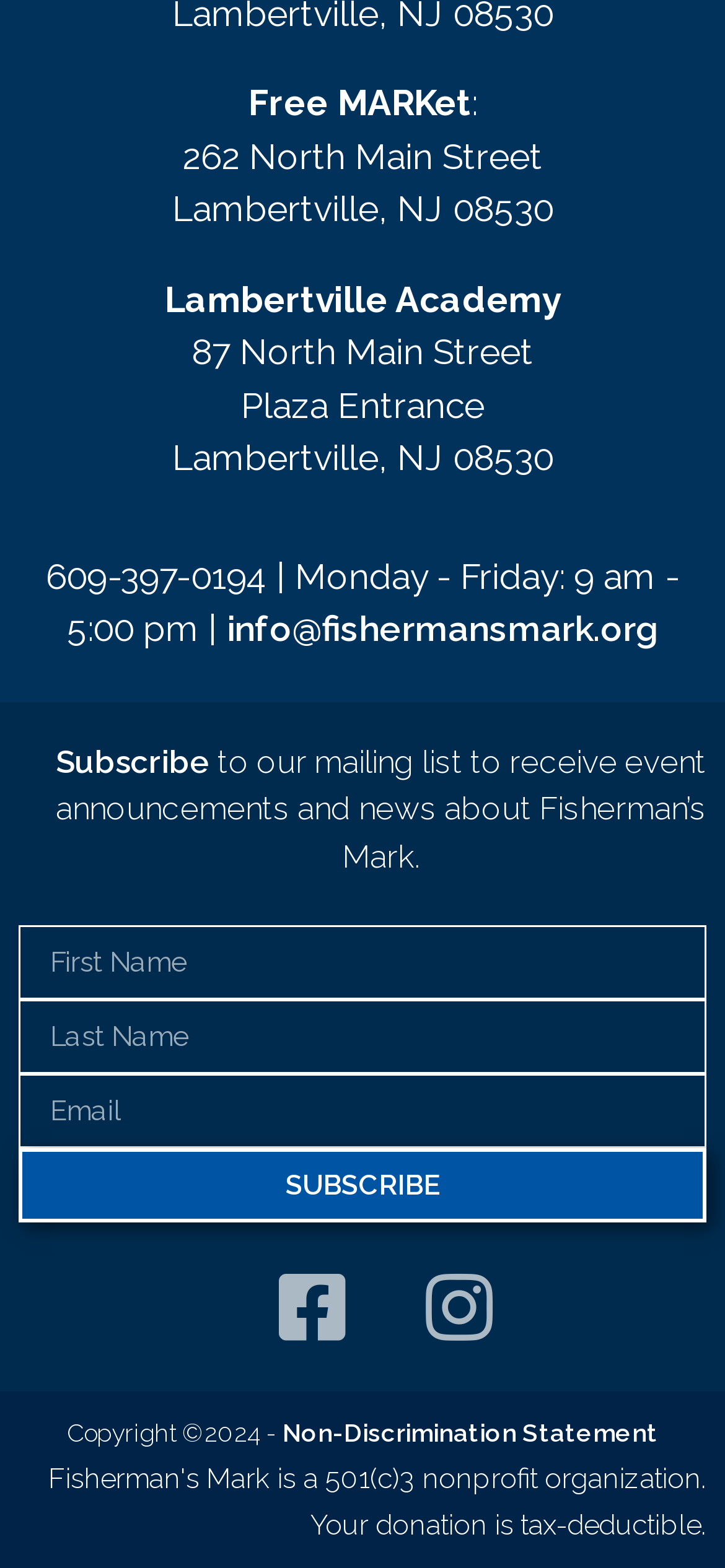Identify and provide the bounding box coordinates of the UI element described: "Non-Discrimination Statement". The coordinates should be formatted as [left, top, right, bottom], with each number being a float between 0 and 1.

[0.39, 0.905, 0.908, 0.923]